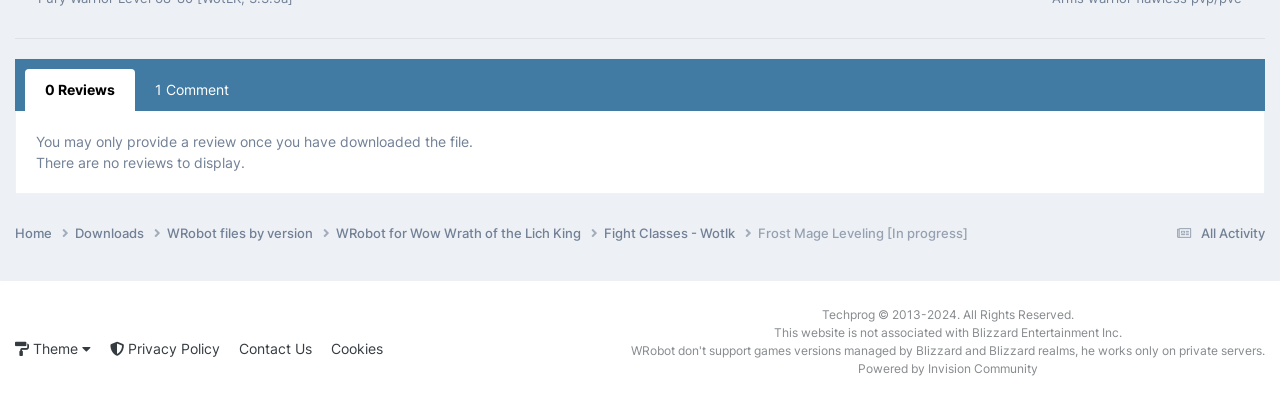What is the warning message for providing a review?
Look at the image and answer the question using a single word or phrase.

You may only provide a review once you have downloaded the file.